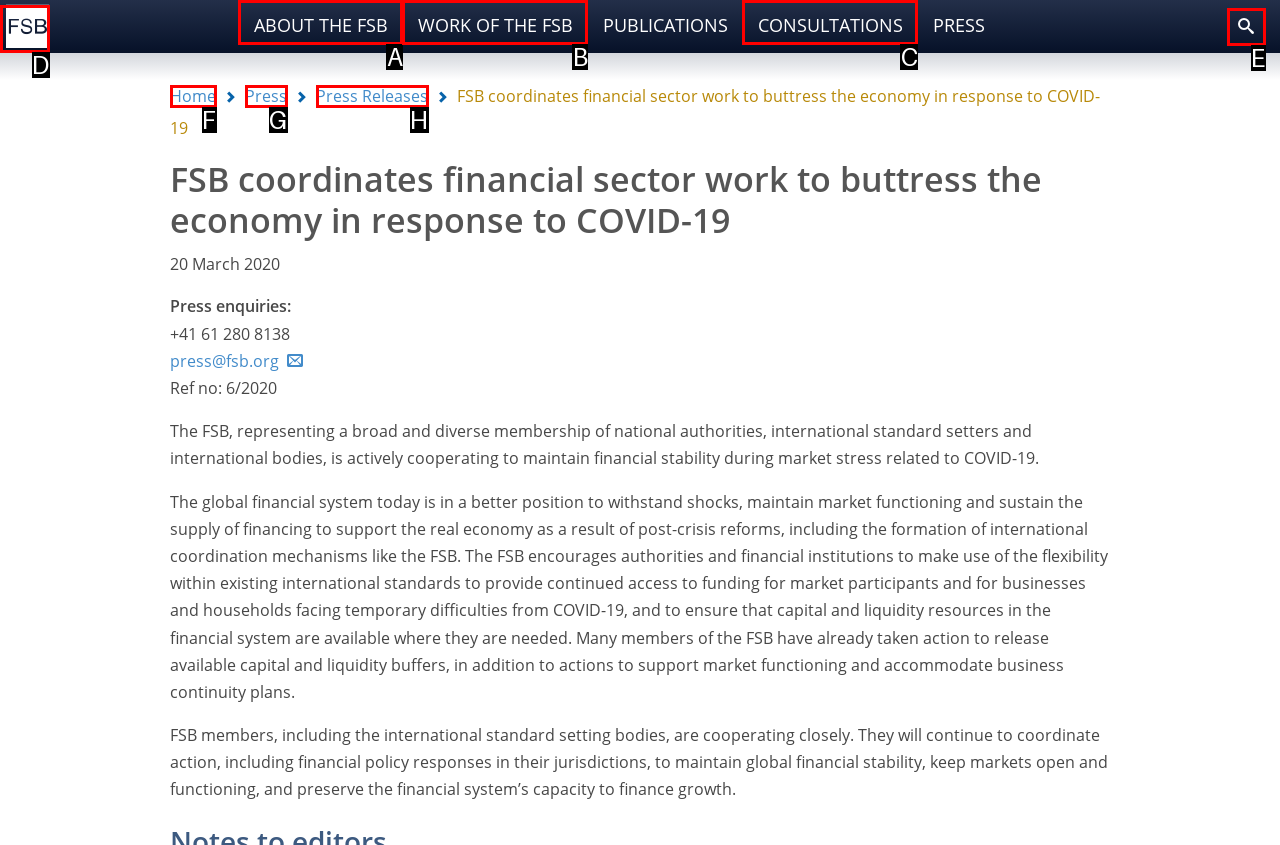Identify the letter corresponding to the UI element that matches this description: parent_node: ABOUT THE FSB title="Home"
Answer using only the letter from the provided options.

D